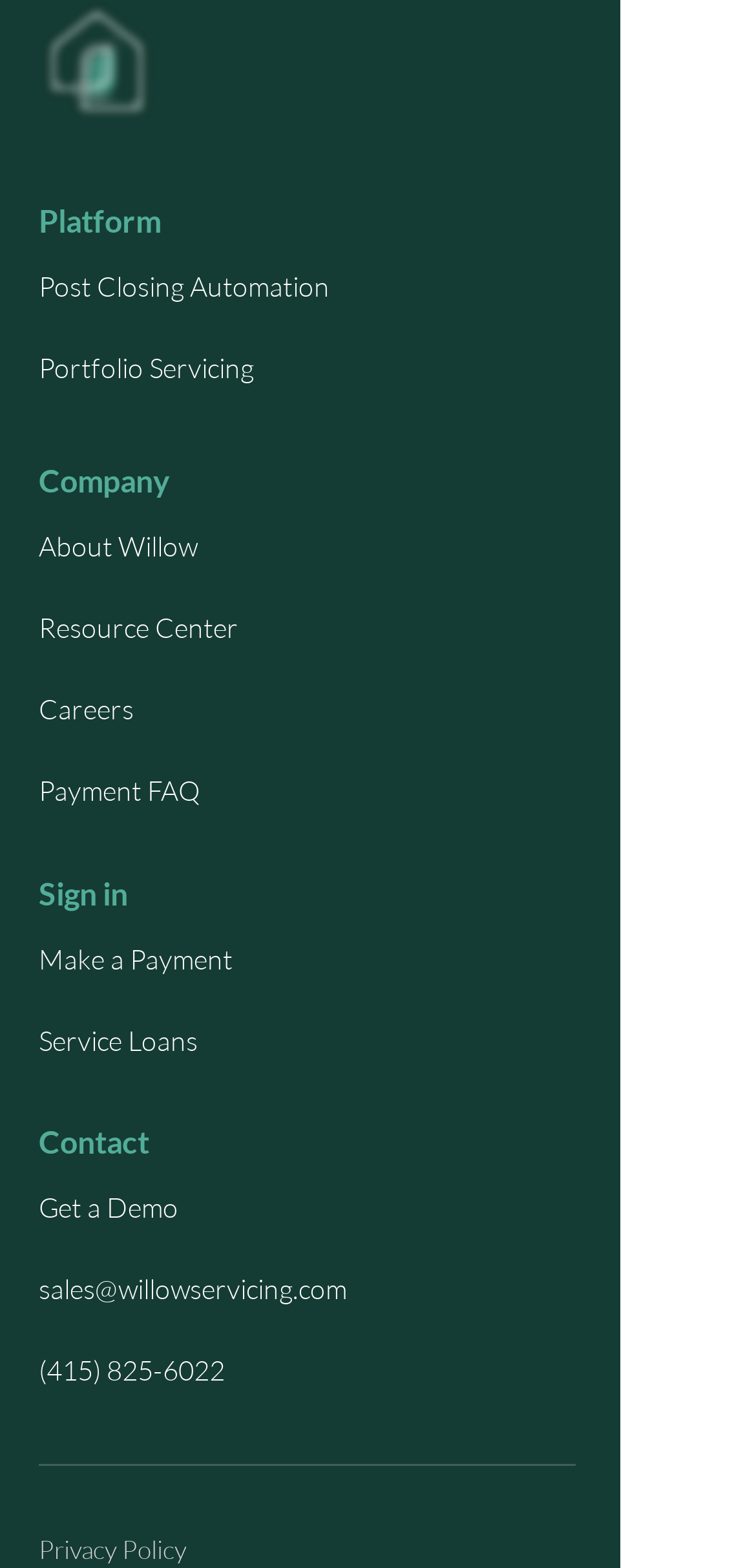How many links are under the 'Platform' heading?
Refer to the image and give a detailed answer to the query.

Under the 'Platform' heading, there are two links: 'Post Closing Automation' and 'Portfolio Servicing'. These links can be found by looking at the elements under the 'Platform' heading, which has a bounding box coordinate of [0.051, 0.127, 0.821, 0.156].